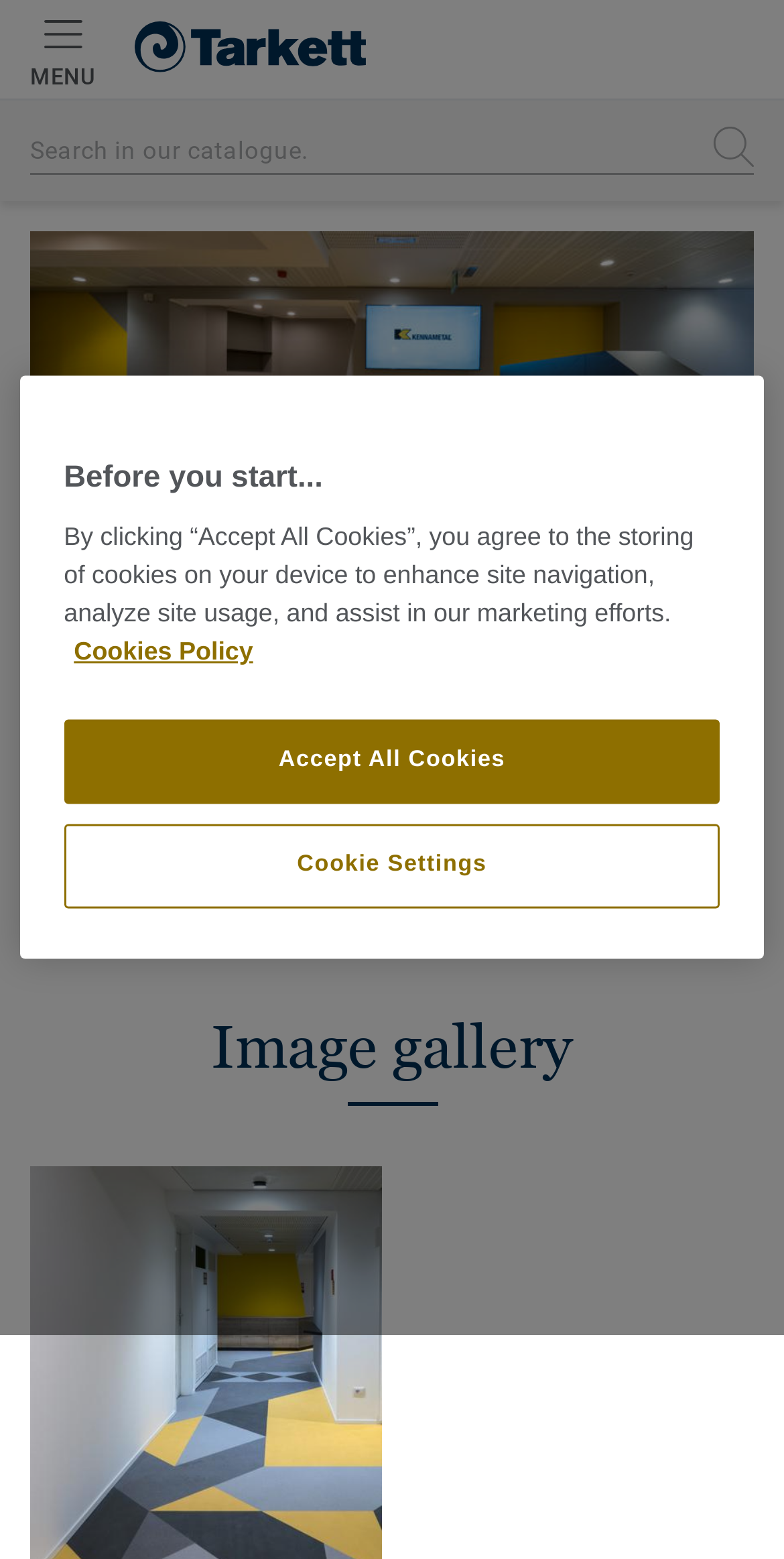Please locate the bounding box coordinates of the element's region that needs to be clicked to follow the instruction: "View the image gallery". The bounding box coordinates should be provided as four float numbers between 0 and 1, i.e., [left, top, right, bottom].

[0.269, 0.649, 0.731, 0.694]